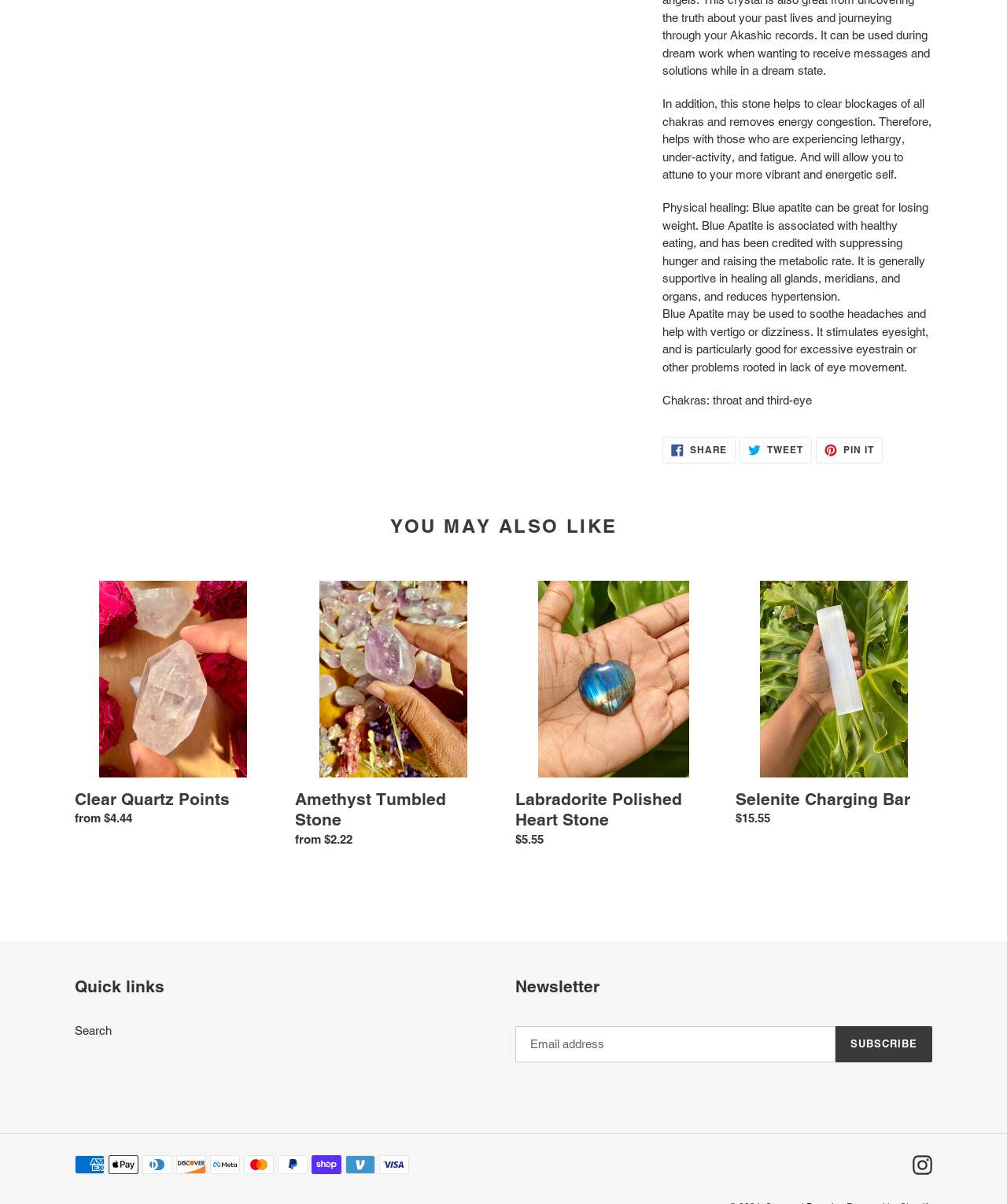Locate the bounding box coordinates of the clickable area to execute the instruction: "Check Twitter". Provide the coordinates as four float numbers between 0 and 1, represented as [left, top, right, bottom].

None